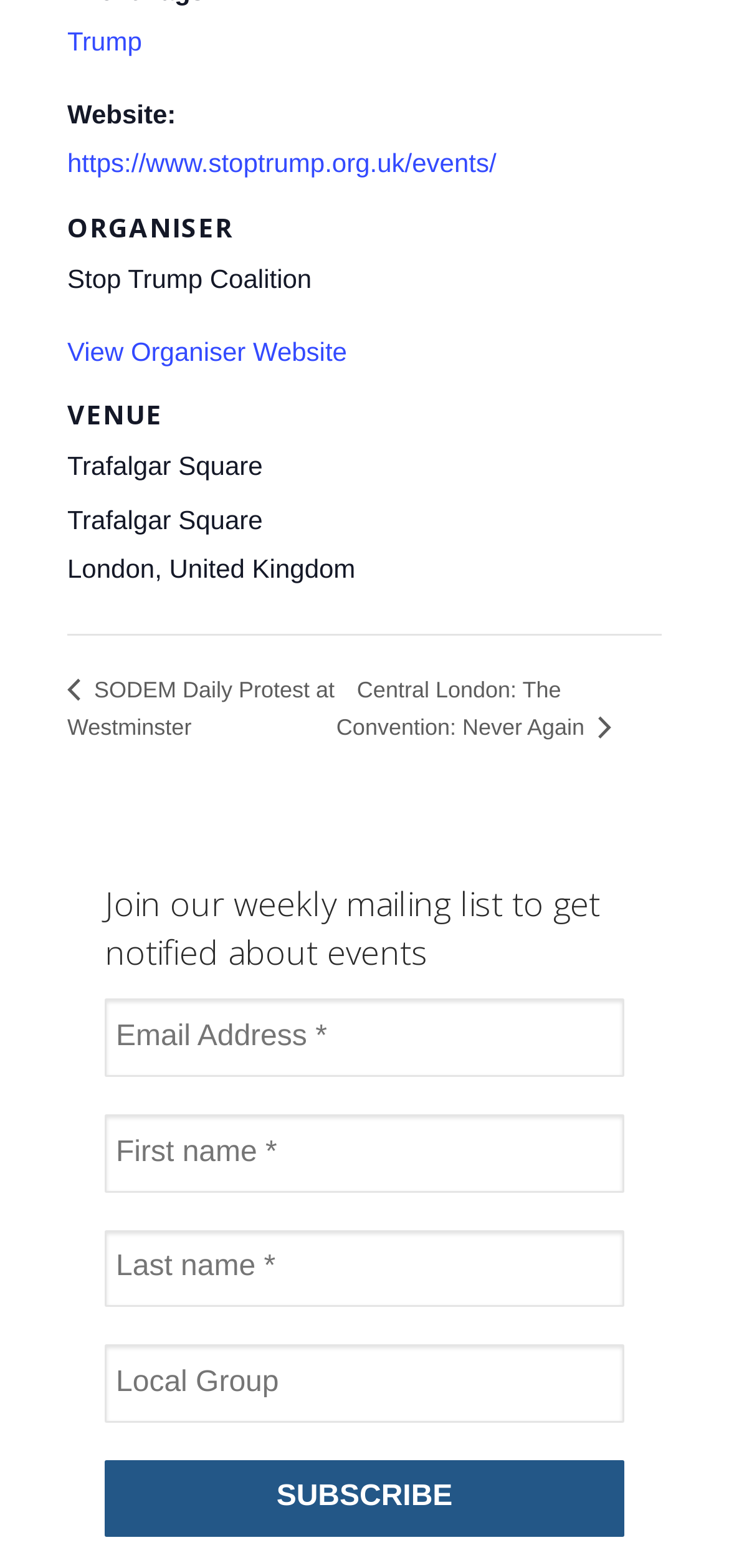Please give a short response to the question using one word or a phrase:
What is the event venue name?

Trafalgar Square